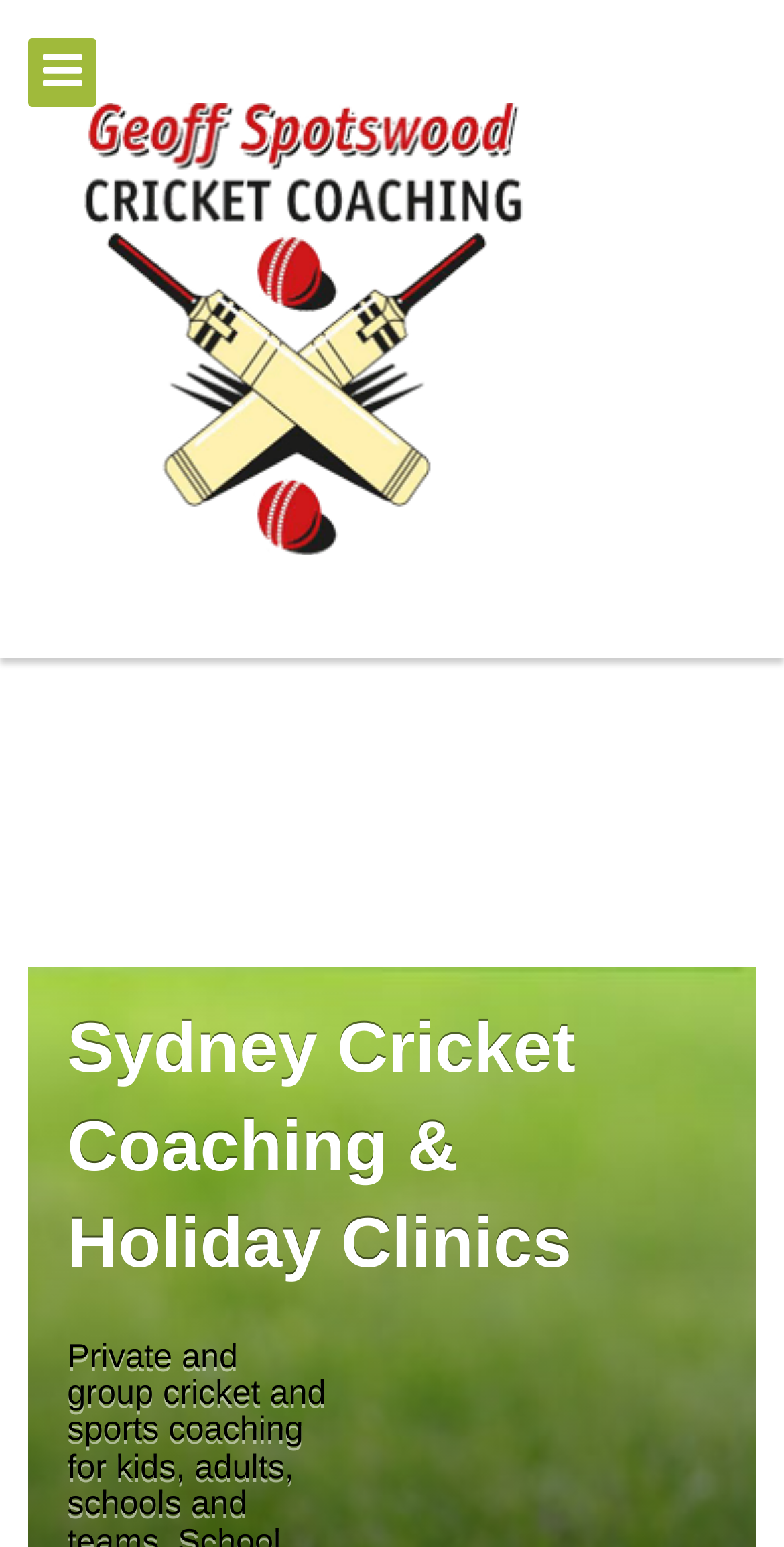Please identify the webpage's heading and generate its text content.

Sydney Cricket Coaching & Holiday Clinics